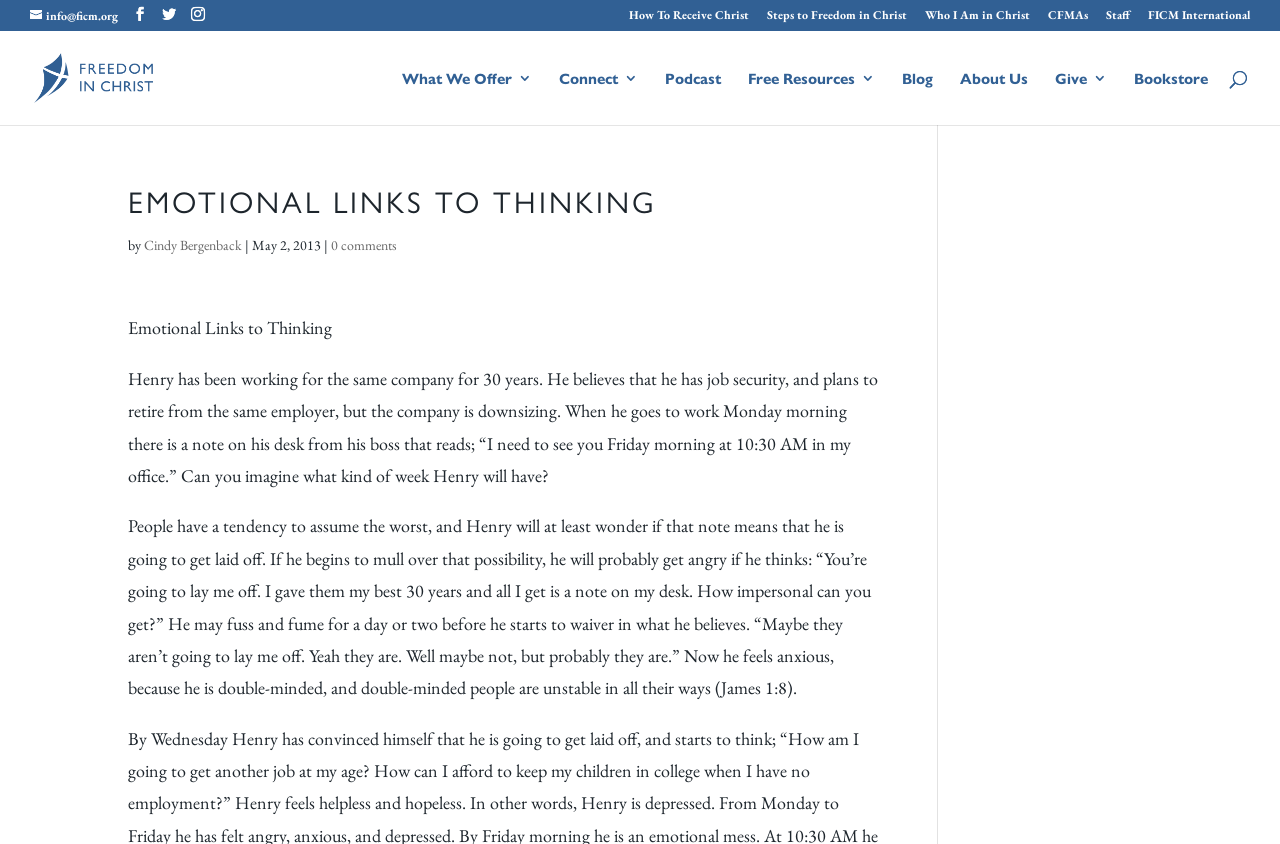Describe the webpage meticulously, covering all significant aspects.

The webpage is about "Emotional Links to Thinking" by Freedom in Christ Ministries. At the top left, there is a logo of Freedom in Christ Ministries, accompanied by a link to the organization's website. Below the logo, there are several social media links, including info@ficm.org, and icons for Facebook, Twitter, and LinkedIn.

On the top right, there are several navigation links, including "How To Receive Christ", "Steps to Freedom in Christ", "Who I Am in Christ", "CFMAs", "Staff", "FICM International", and more.

Below the navigation links, there is a section with several links, including "What We Offer 3", "Connect 3", "Podcast", "Free Resources 3", "Blog", "About Us", "Give 3", and "Bookstore". On the right side of this section, there is a search box with a label "Search for:".

The main content of the webpage is an article titled "EMOTIONAL LINKS TO THINKING" by Cindy Bergenback, dated May 2, 2013. The article discusses how people tend to assume the worst in uncertain situations, using the example of a person named Henry who receives a note from his boss and starts to wonder if he will be laid off. The article explores how Henry's thoughts and emotions might unfold in this situation, referencing a Bible verse from James 1:8.